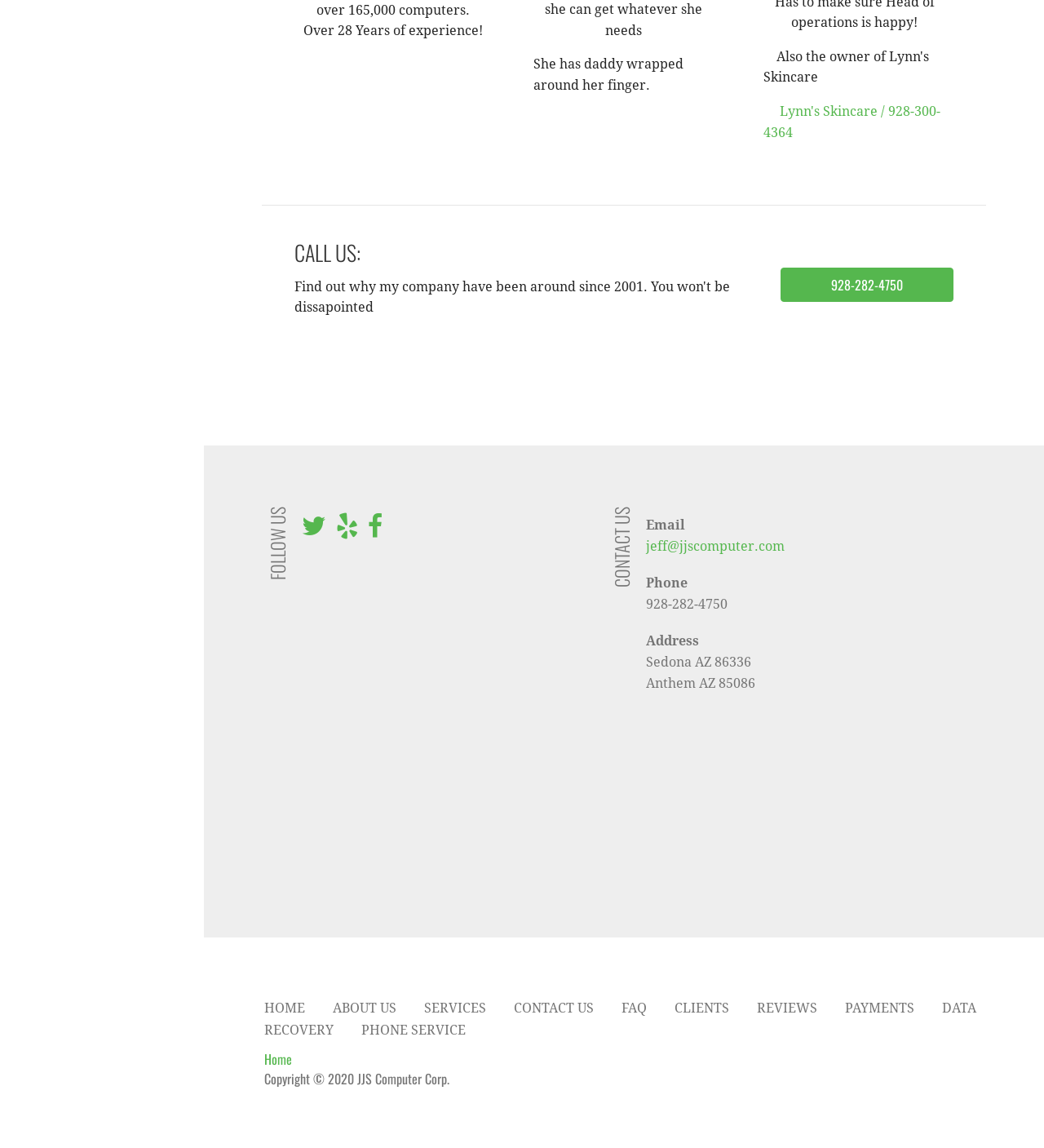Please determine the bounding box coordinates of the area that needs to be clicked to complete this task: 'Click the 'Lynn's Skincare / 928-300-4364' link'. The coordinates must be four float numbers between 0 and 1, formatted as [left, top, right, bottom].

[0.731, 0.09, 0.901, 0.122]